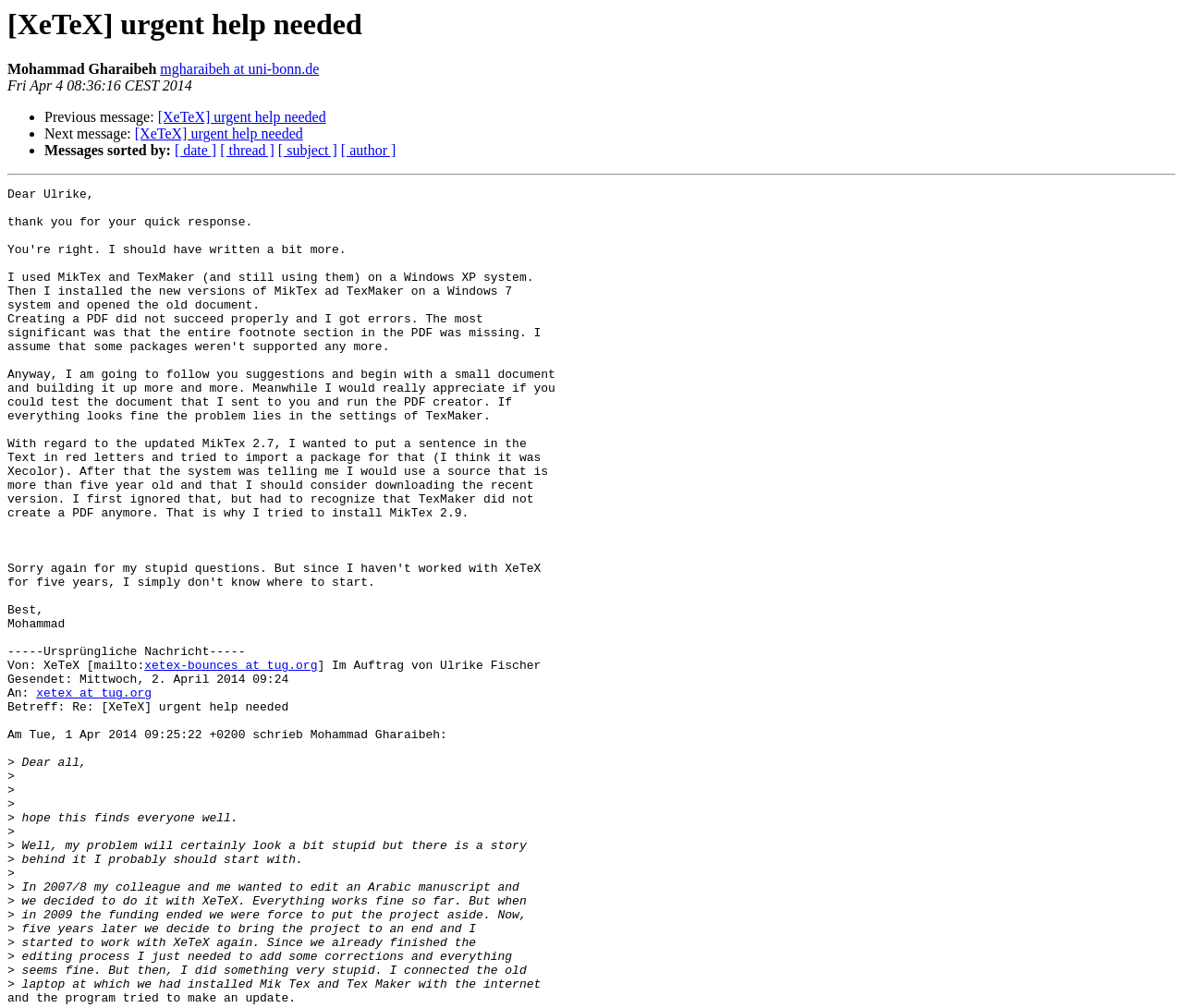Please identify the bounding box coordinates of the clickable region that I should interact with to perform the following instruction: "View Travis Smith's photo". The coordinates should be expressed as four float numbers between 0 and 1, i.e., [left, top, right, bottom].

None